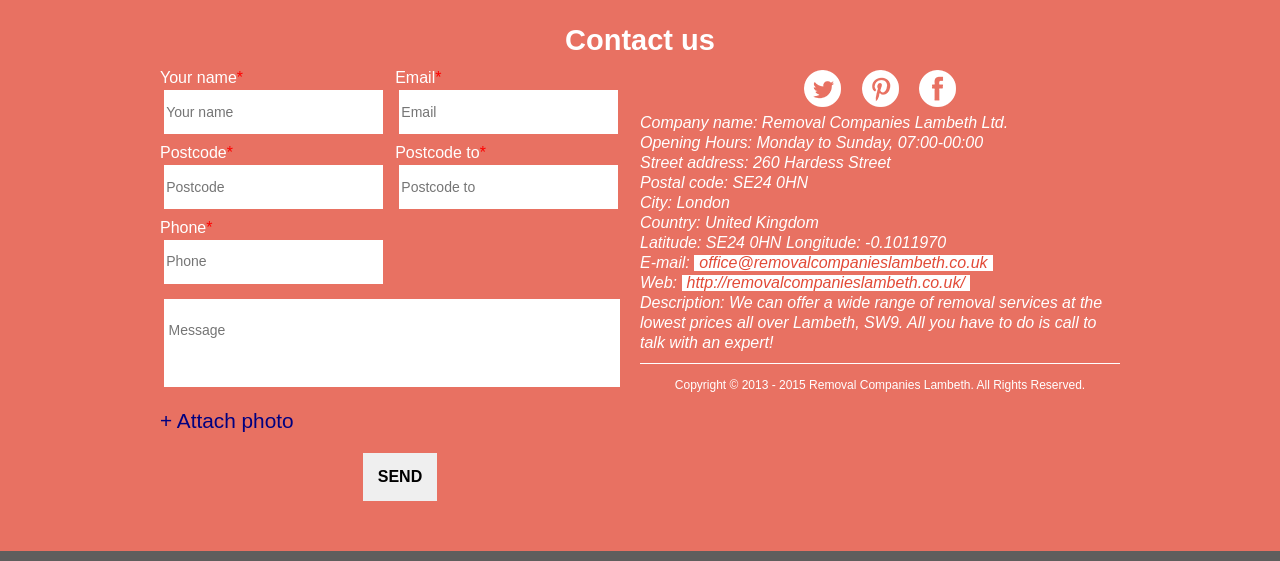Using a single word or phrase, answer the following question: 
What are the opening hours?

Monday to Sunday, 07:00-00:00